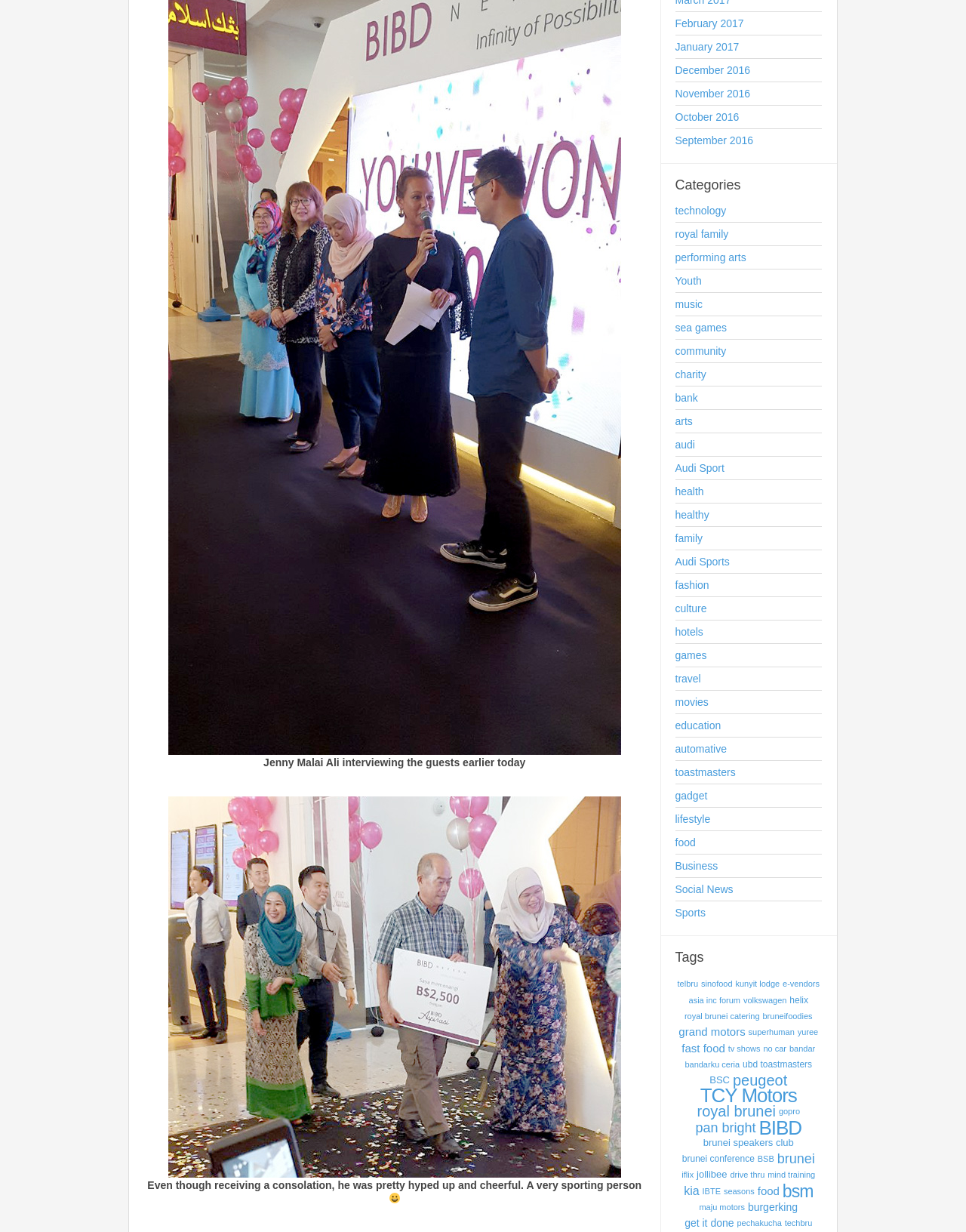Answer the question below with a single word or a brief phrase: 
What is Jenny Malai Ali doing in the image?

interviewing guests